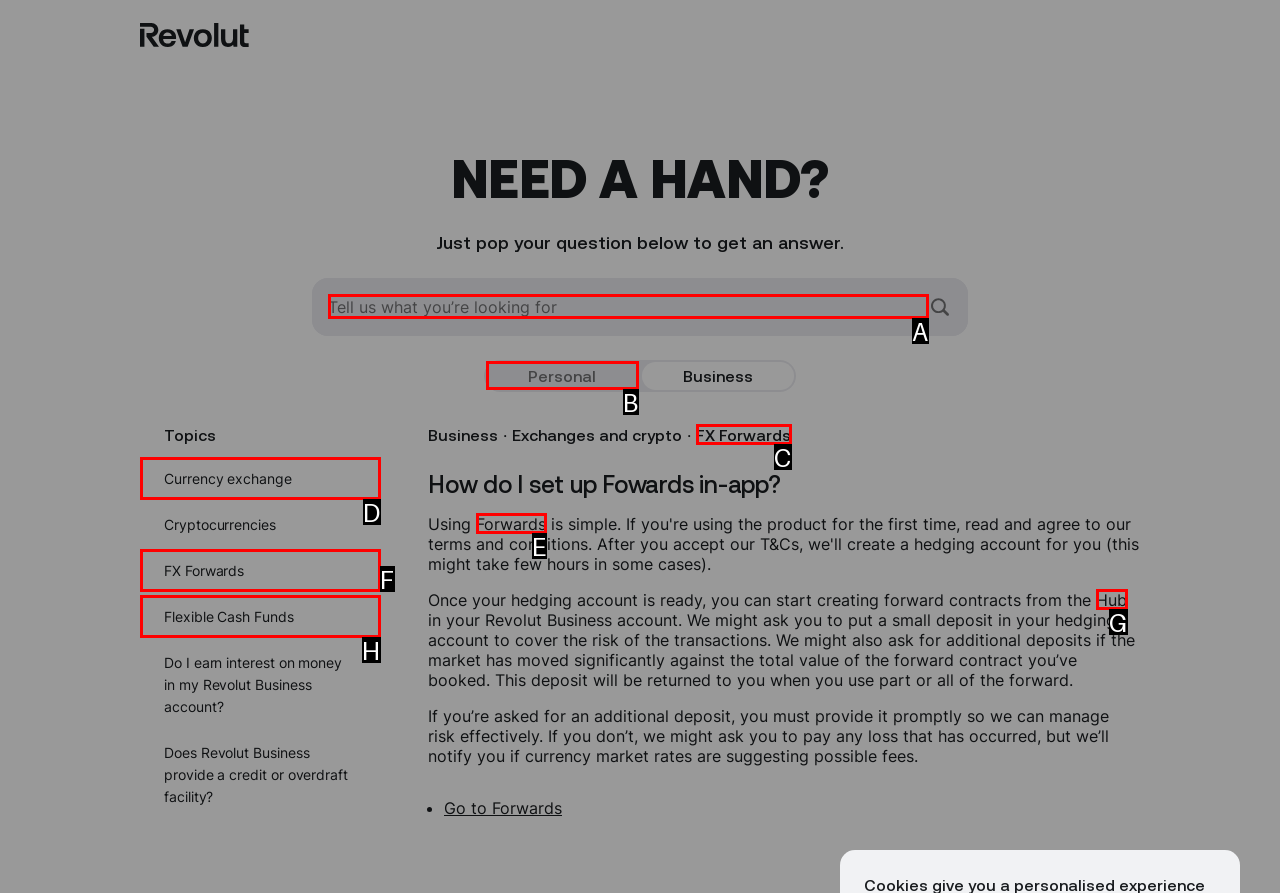Find the HTML element that matches the description provided: Currency exchange
Answer using the corresponding option letter.

D